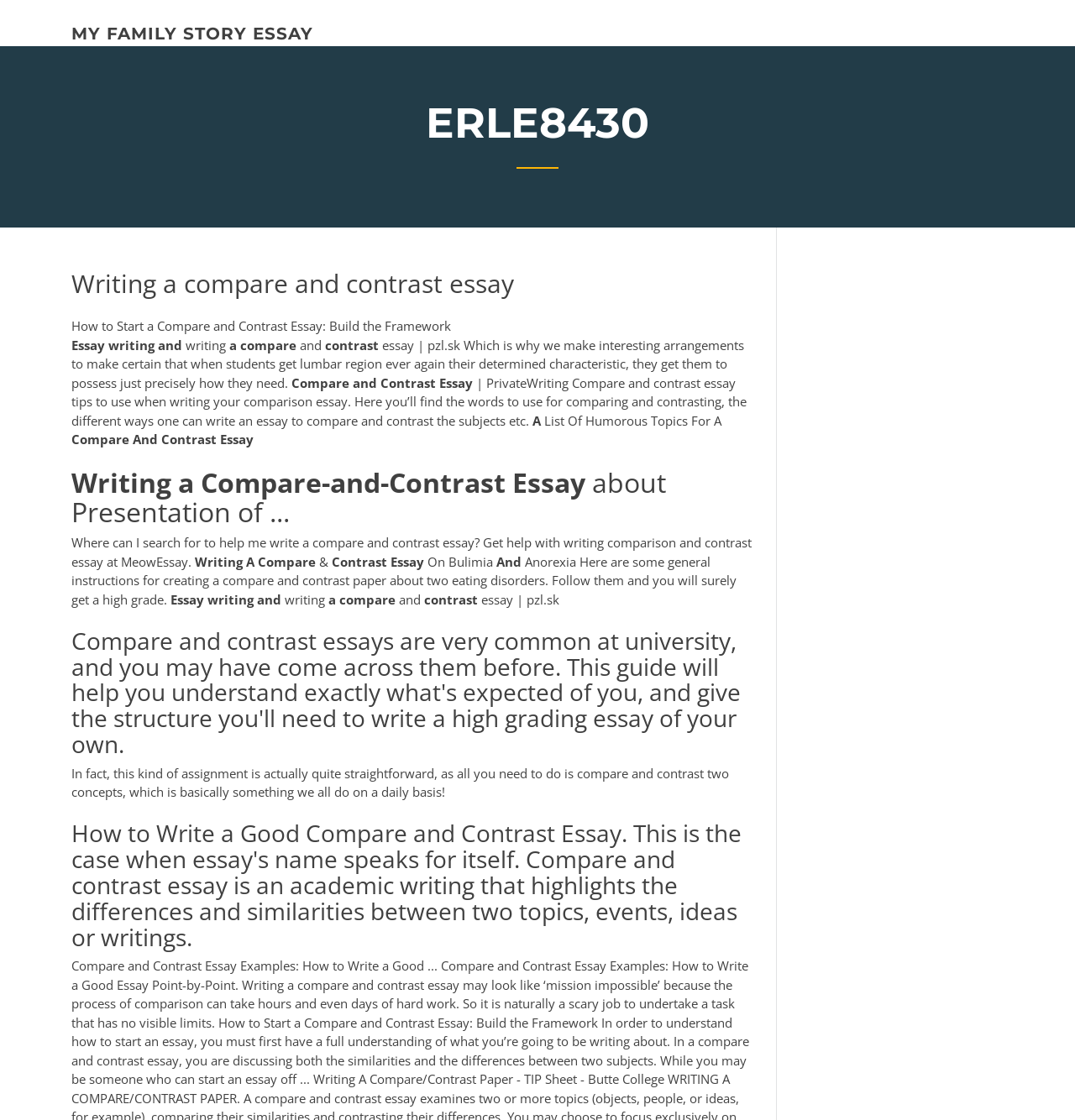With reference to the screenshot, provide a detailed response to the question below:
What is the structure of a compare and contrast essay?

The webpage provides guidance on how to write a compare and contrast essay, indicating that the structure of such an essay involves comparing and contrasting two concepts. This is reinforced by the headings and static text elements on the webpage, which emphasize the importance of comparing and contrasting in this type of essay.